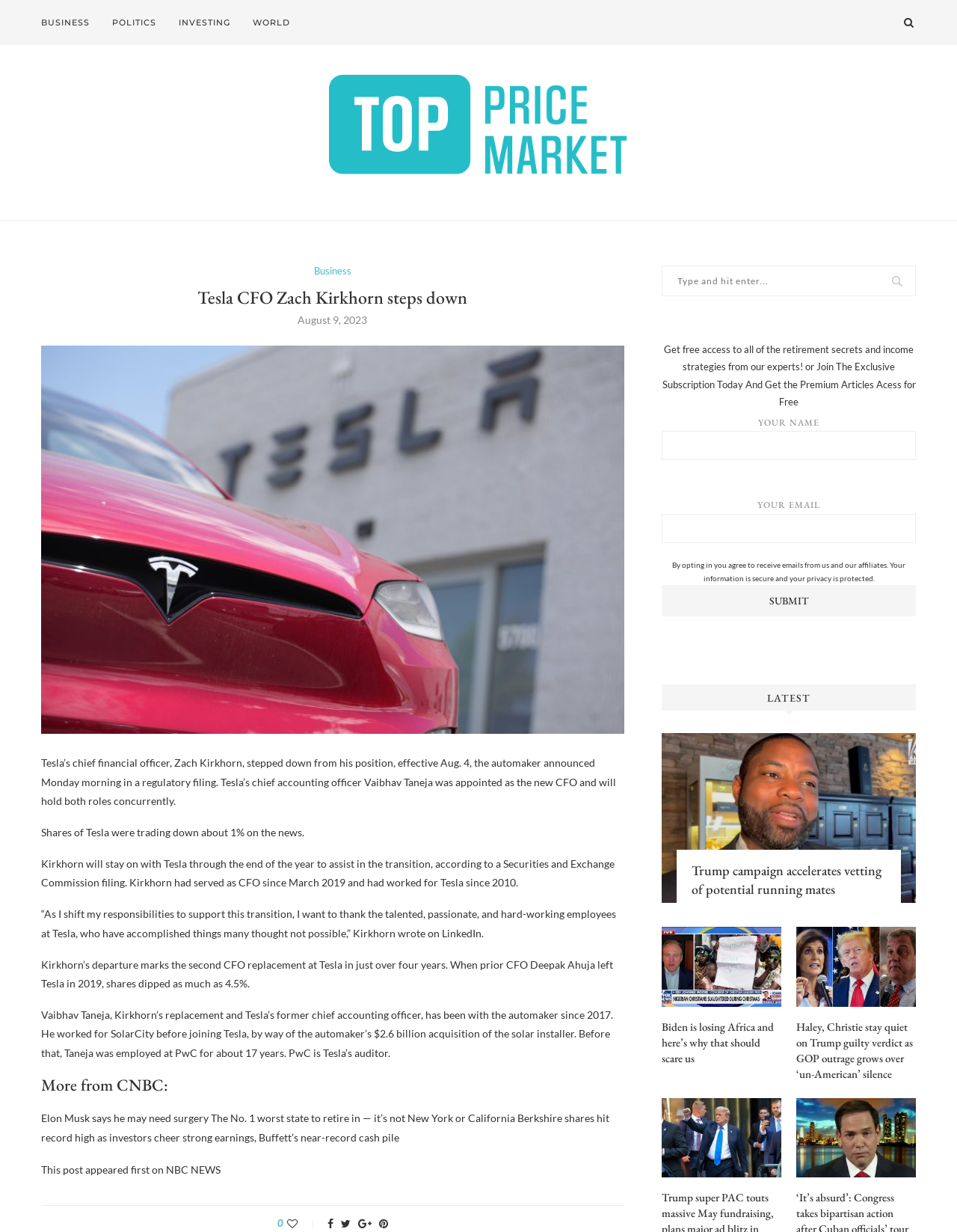Show the bounding box coordinates for the element that needs to be clicked to execute the following instruction: "View the 'Kontakt' section". Provide the coordinates in the form of four float numbers between 0 and 1, i.e., [left, top, right, bottom].

None